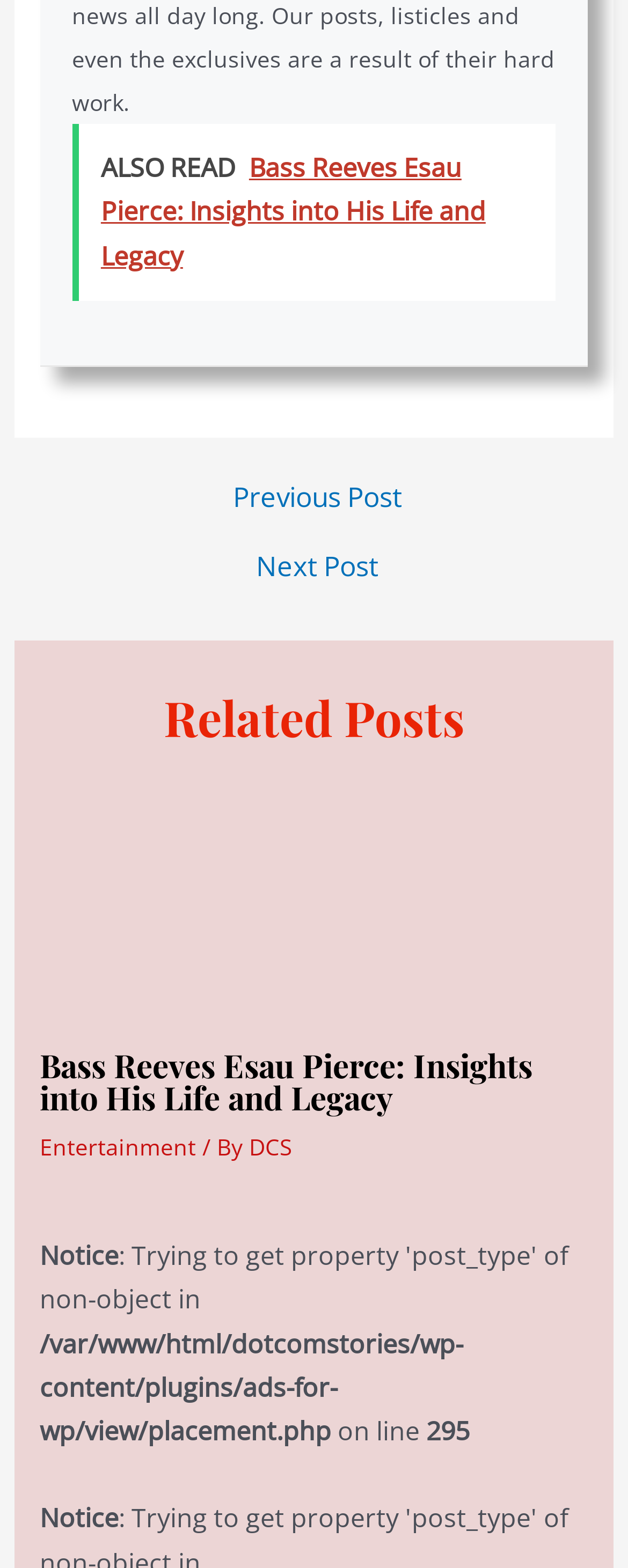Give the bounding box coordinates for the element described by: "Next Post →".

[0.027, 0.352, 0.983, 0.37]